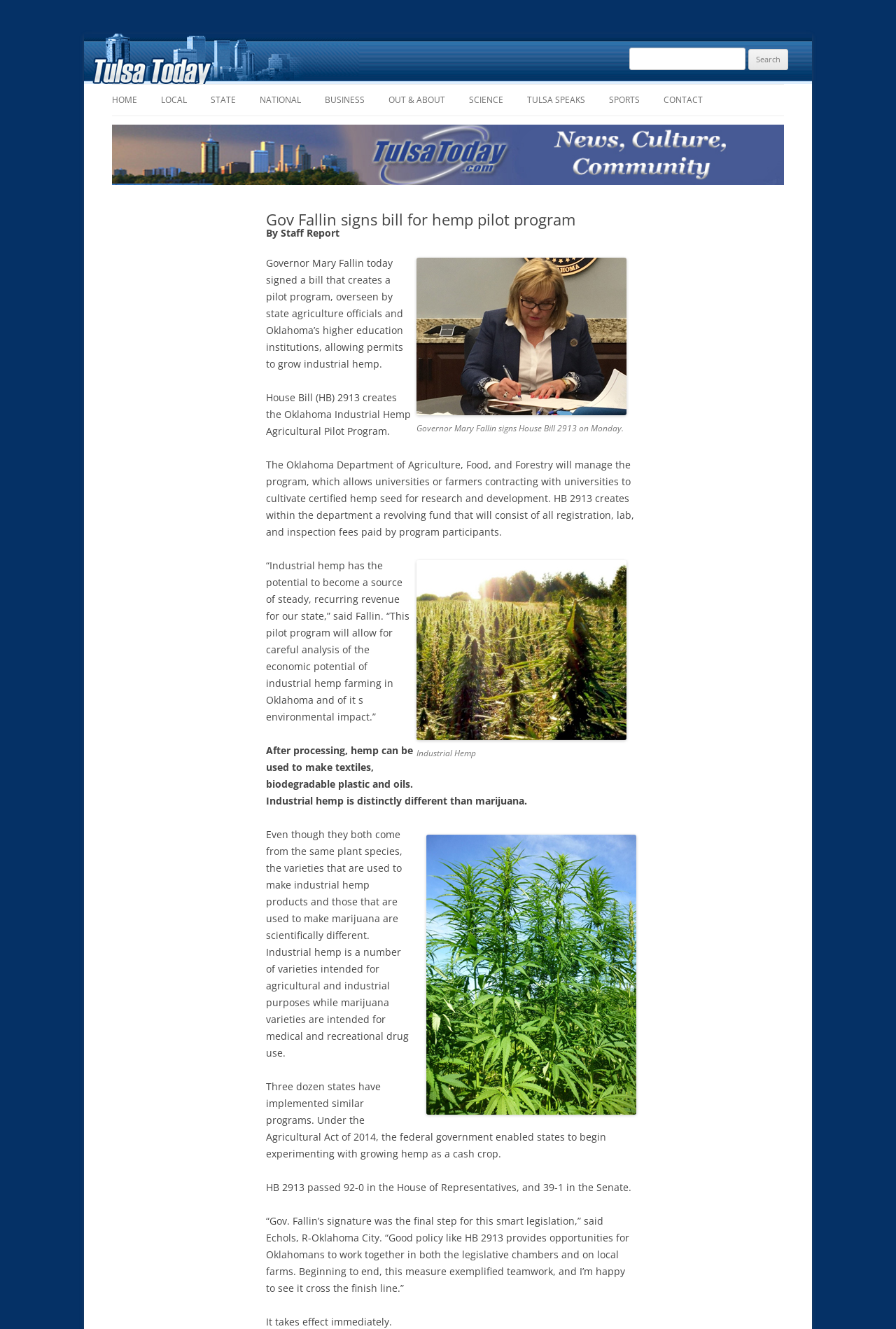Identify the coordinates of the bounding box for the element that must be clicked to accomplish the instruction: "Contact us".

[0.741, 0.064, 0.784, 0.087]